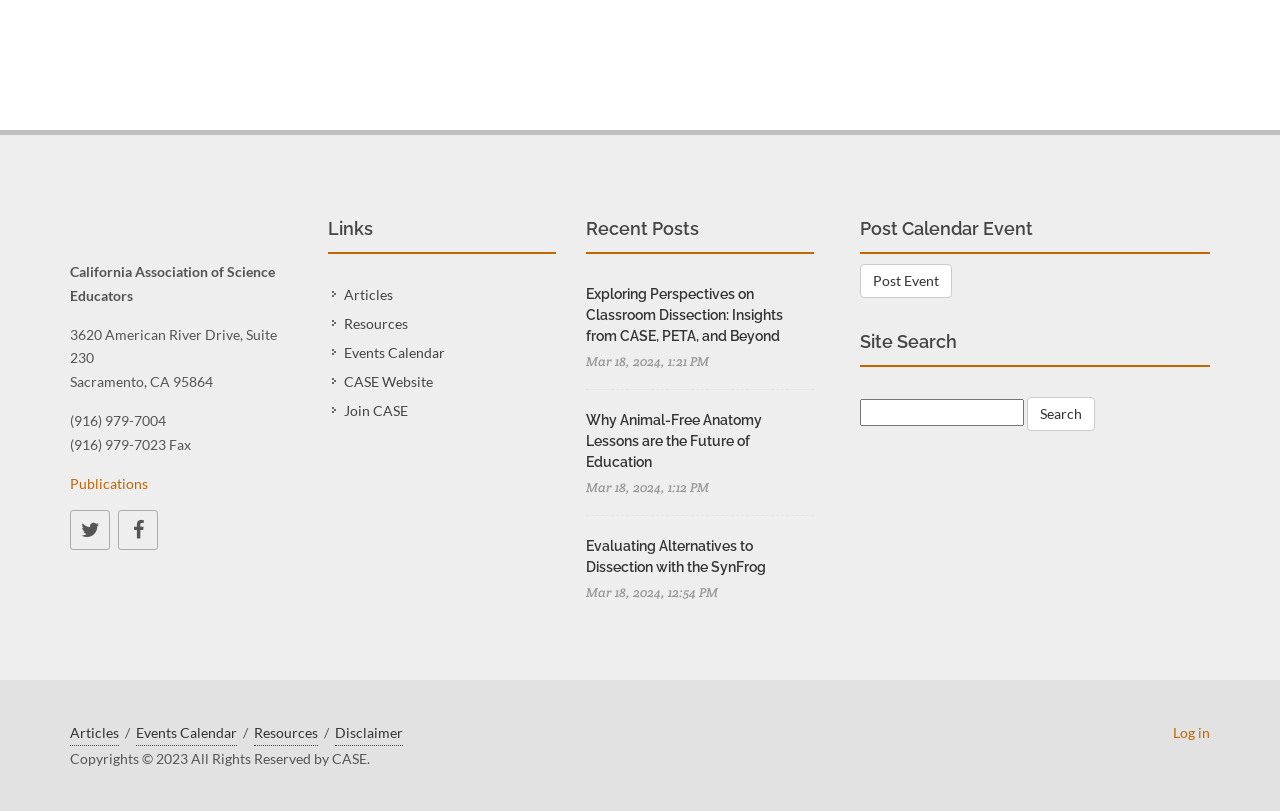Using the given description, provide the bounding box coordinates formatted as (top-left x, top-left y, bottom-right x, bottom-right y), with all values being floating point numbers between 0 and 1. Description: name="submit" value="Search"

[0.803, 0.49, 0.856, 0.531]